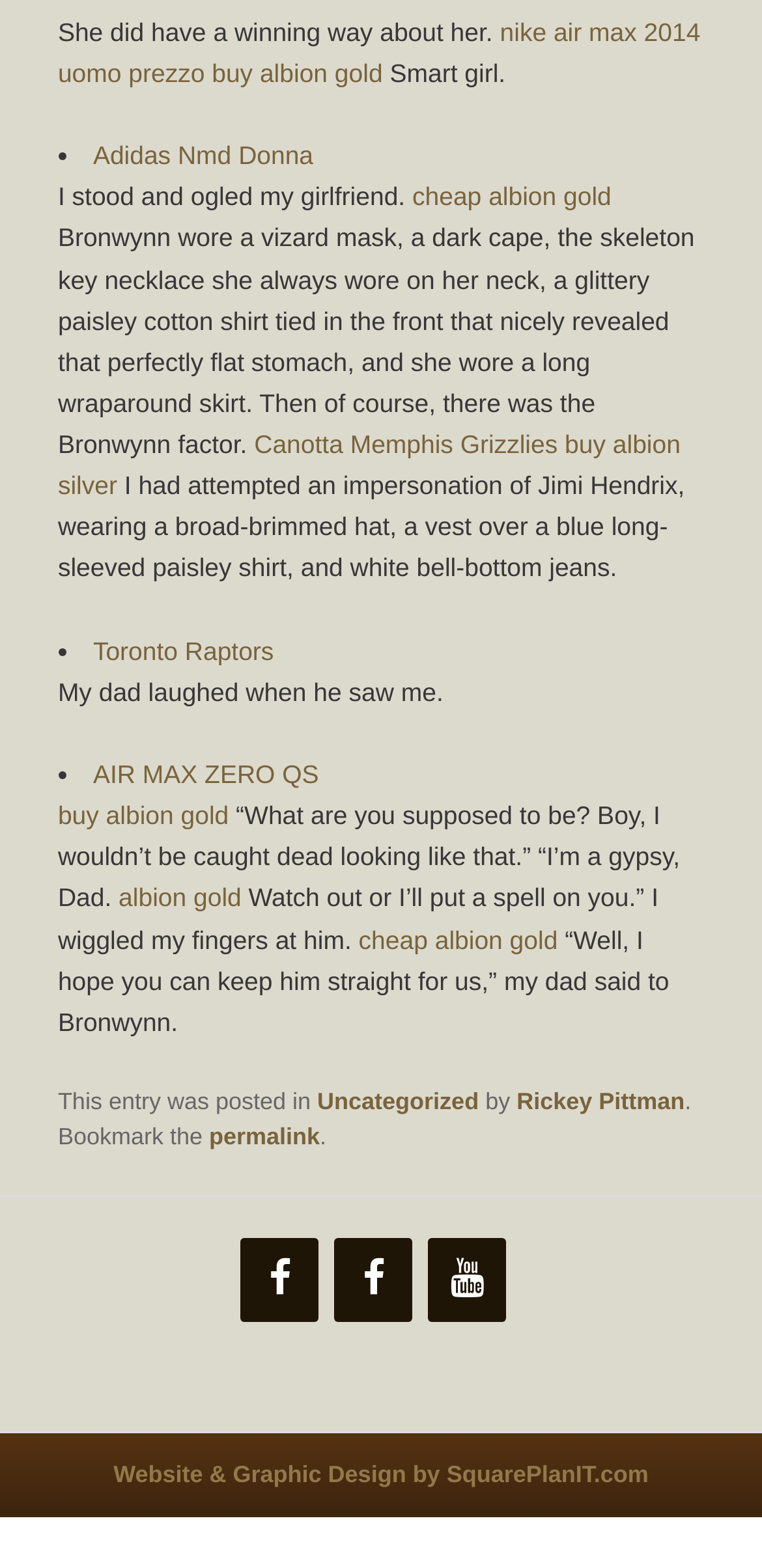Please identify the bounding box coordinates of the element that needs to be clicked to execute the following command: "Visit the Adidas Nmd Donna page". Provide the bounding box using four float numbers between 0 and 1, formatted as [left, top, right, bottom].

[0.122, 0.09, 0.411, 0.109]